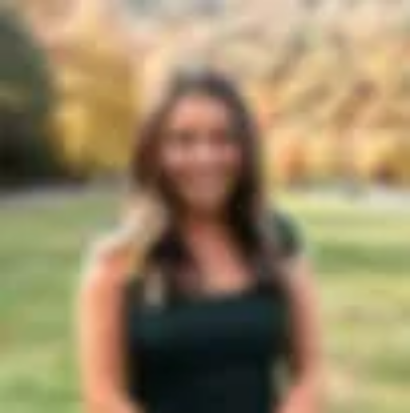Describe the image with as much detail as possible.

The image features Sydney Ferman, who is identified as the Digital Coordinator. She stands smiling in a picturesque outdoor setting, surrounded by soft natural light that highlights the greenery and autumnal colors in the background. Sydney's relaxed pose and warm expression convey a sense of approachability and enthusiasm. The photo captures both her professional demeanor and the vibrant beauty of the surroundings, emphasizing her connection with nature and the community. It's an inviting representation of her role, suggesting a blend of professionalism and genuine engagement with the world around her.